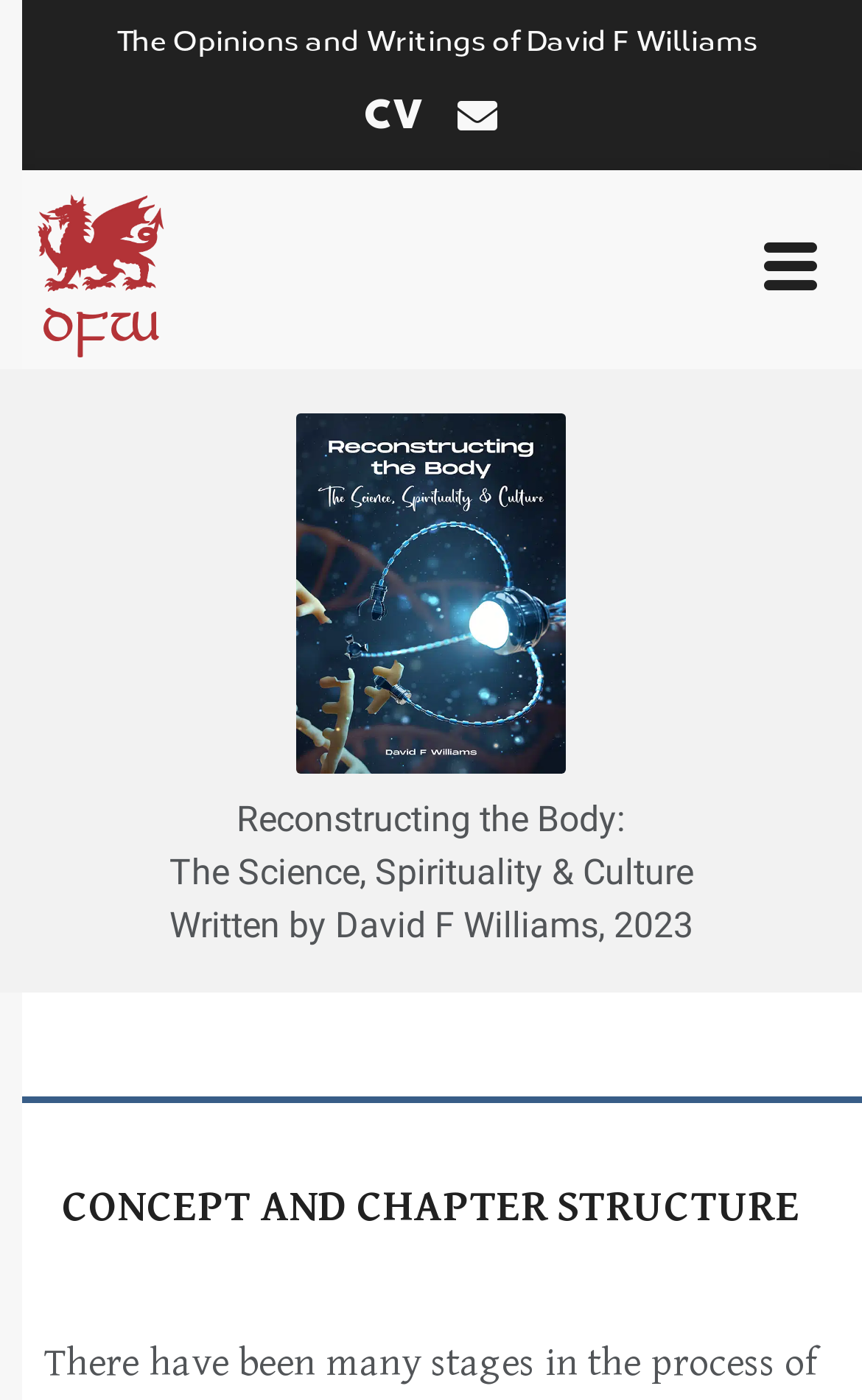Please give a succinct answer using a single word or phrase:
What is the main topic of the webpage?

Book chapter structure